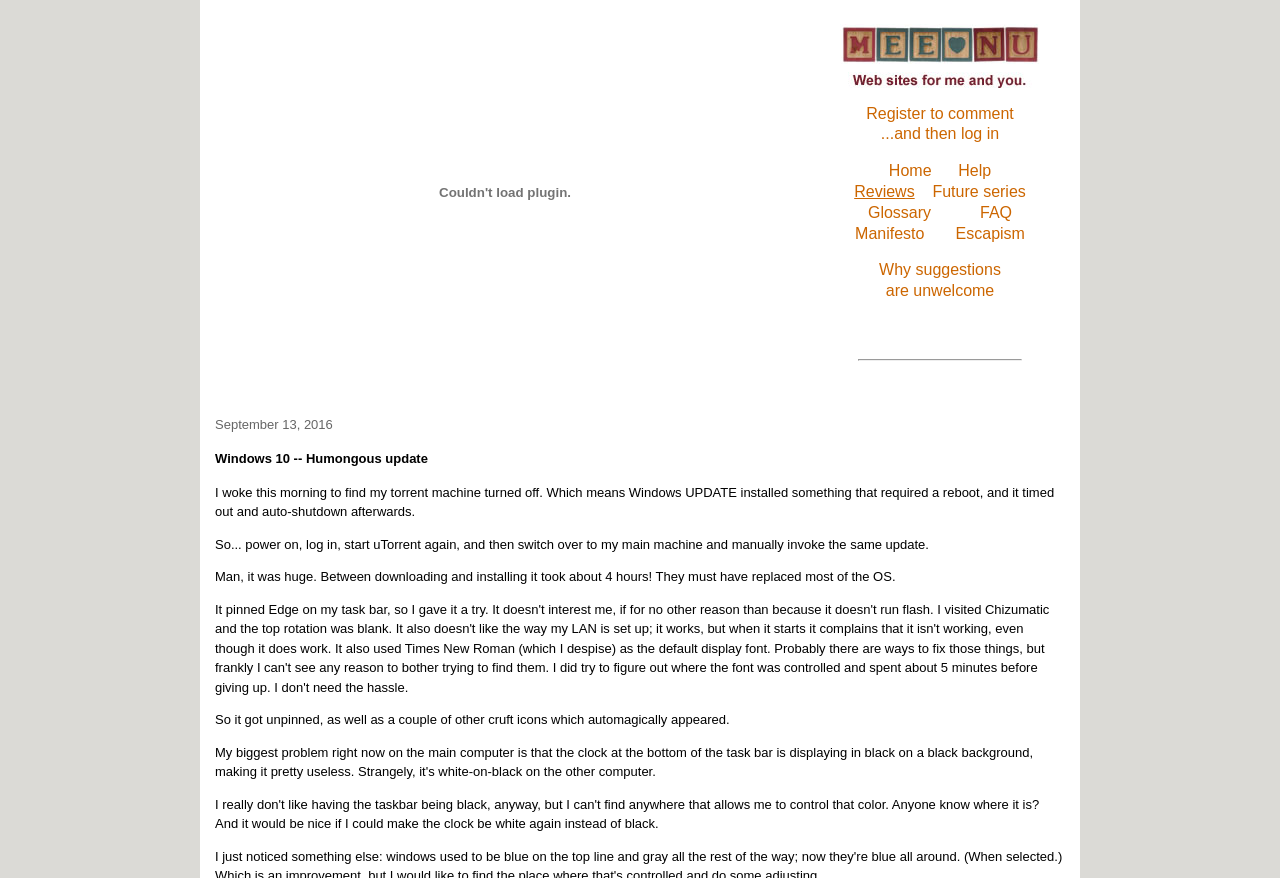Using the given description, provide the bounding box coordinates formatted as (top-left x, top-left y, bottom-right x, bottom-right y), with all values being floating point numbers between 0 and 1. Description: Manifesto

[0.668, 0.256, 0.722, 0.275]